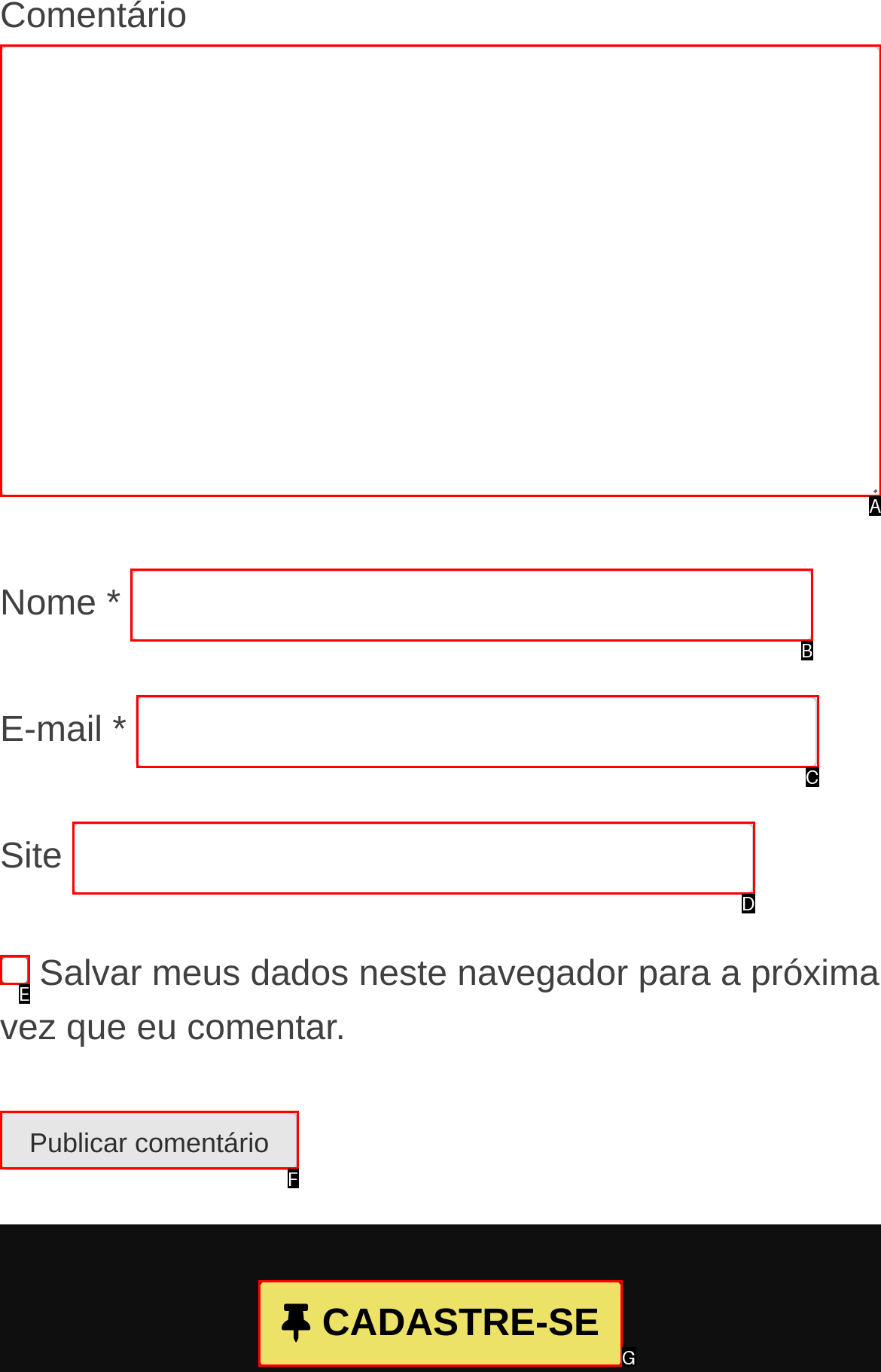Find the option that fits the given description: parent_node: Comentário name="comment"
Answer with the letter representing the correct choice directly.

A